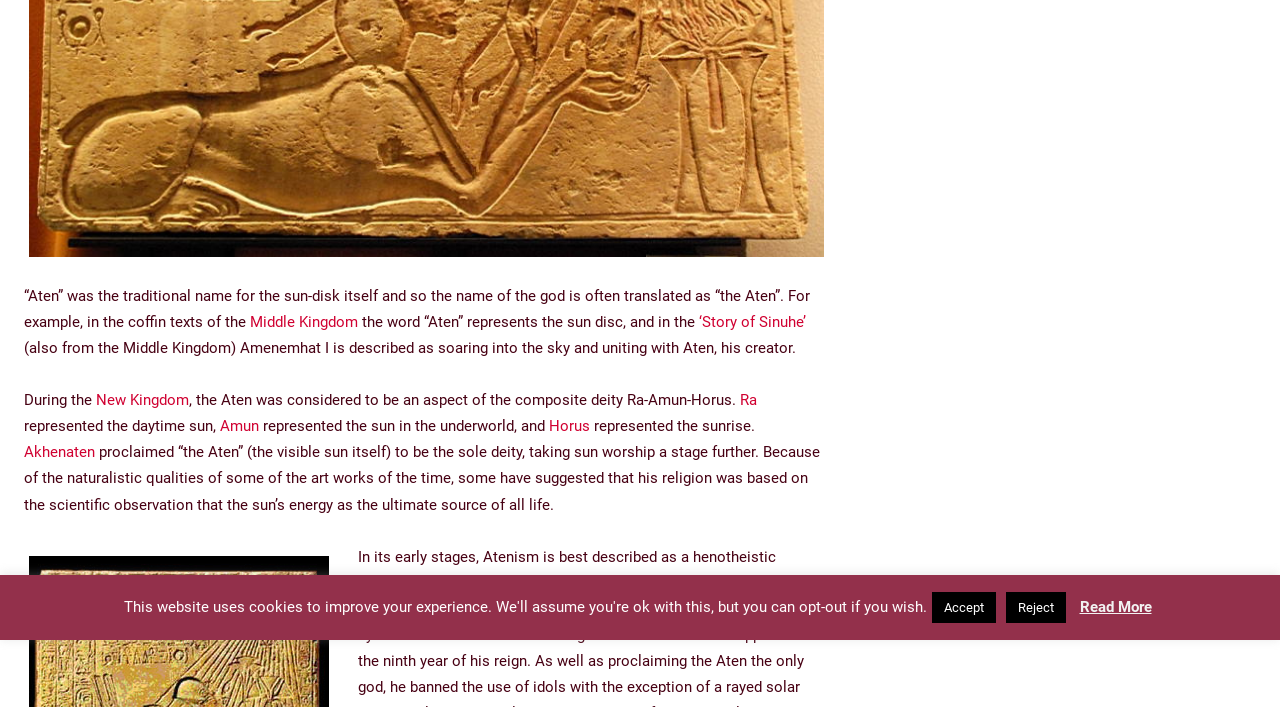Can you find the bounding box coordinates for the UI element given this description: "Akhenaten"? Provide the coordinates as four float numbers between 0 and 1: [left, top, right, bottom].

[0.019, 0.627, 0.074, 0.653]